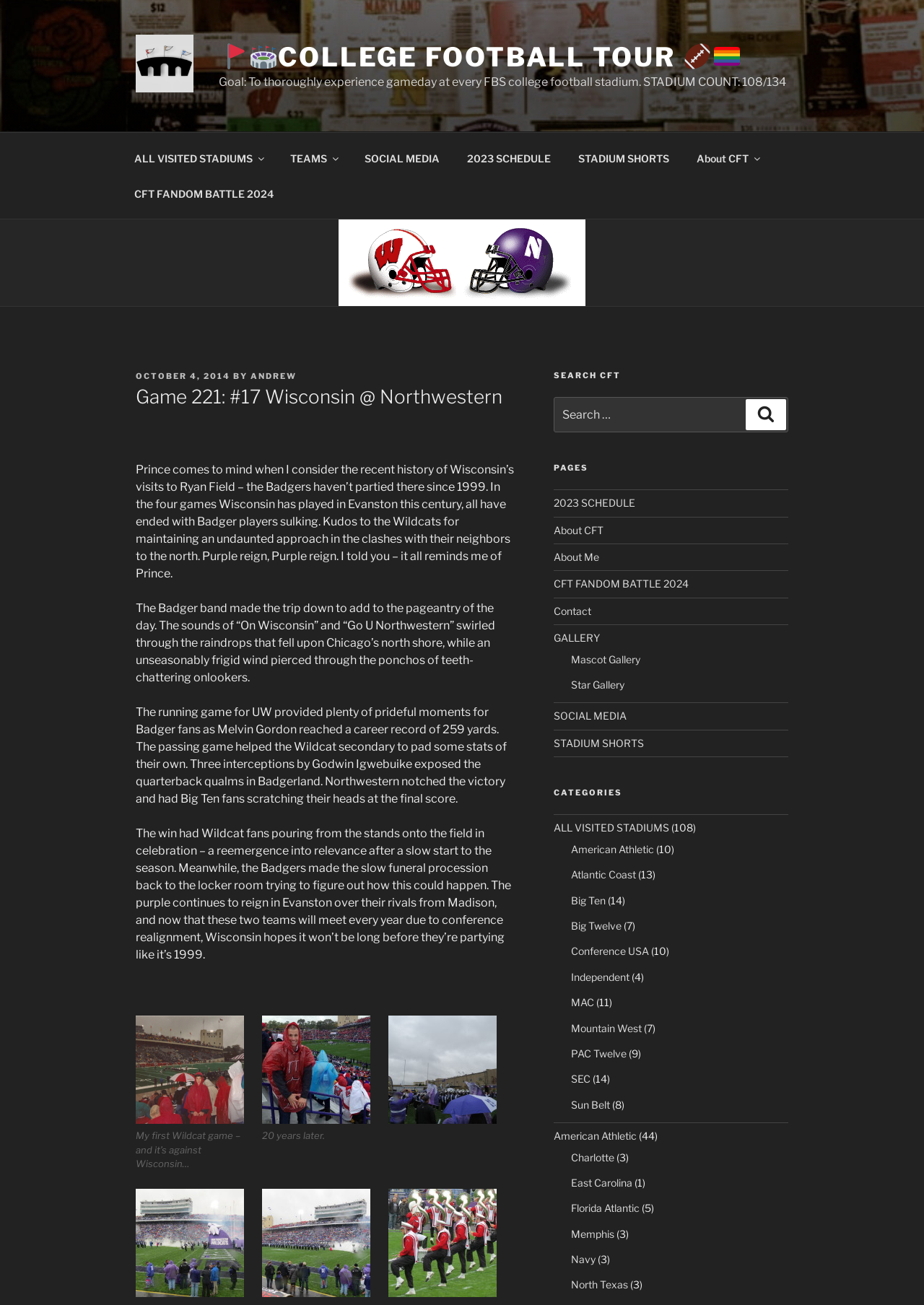Articulate a complete and detailed caption of the webpage elements.

This webpage is about a college football tour, specifically Game 221: #17 Wisconsin @ Northwestern. The page has a prominent header with a link to the "College Football Tour" and an image of a football, a stadium, and a rainbow flag. Below the header, there is a navigation menu with links to various sections, including "ALL VISITED STADIUMS", "TEAMS", "SOCIAL MEDIA", and "2023 SCHEDULE".

The main content of the page is a blog post about the game between Wisconsin and Northwestern. The post is divided into several paragraphs, with images and figures scattered throughout. The text describes the game, including the performance of the Wisconsin running game and the Northwestern secondary, and the final score. The post also mentions the atmosphere of the game, with the Badger band performing and the Wildcat fans celebrating on the field.

There are several figures on the page, each with a link and a caption. The figures appear to be images from the game or related to the college football tour. The captions provide context for the images, such as "My first Wildcat game – and it’s against Wisconsin…" and "20 years later."

In addition to the main content, the page has several sidebars and footers with links to other sections of the website, including "SEARCH CFT", "PAGES", and "CATEGORIES". The "CATEGORIES" section lists various conferences, including the Big Ten, Big Twelve, and Conference USA, with the number of stadiums visited in each conference.